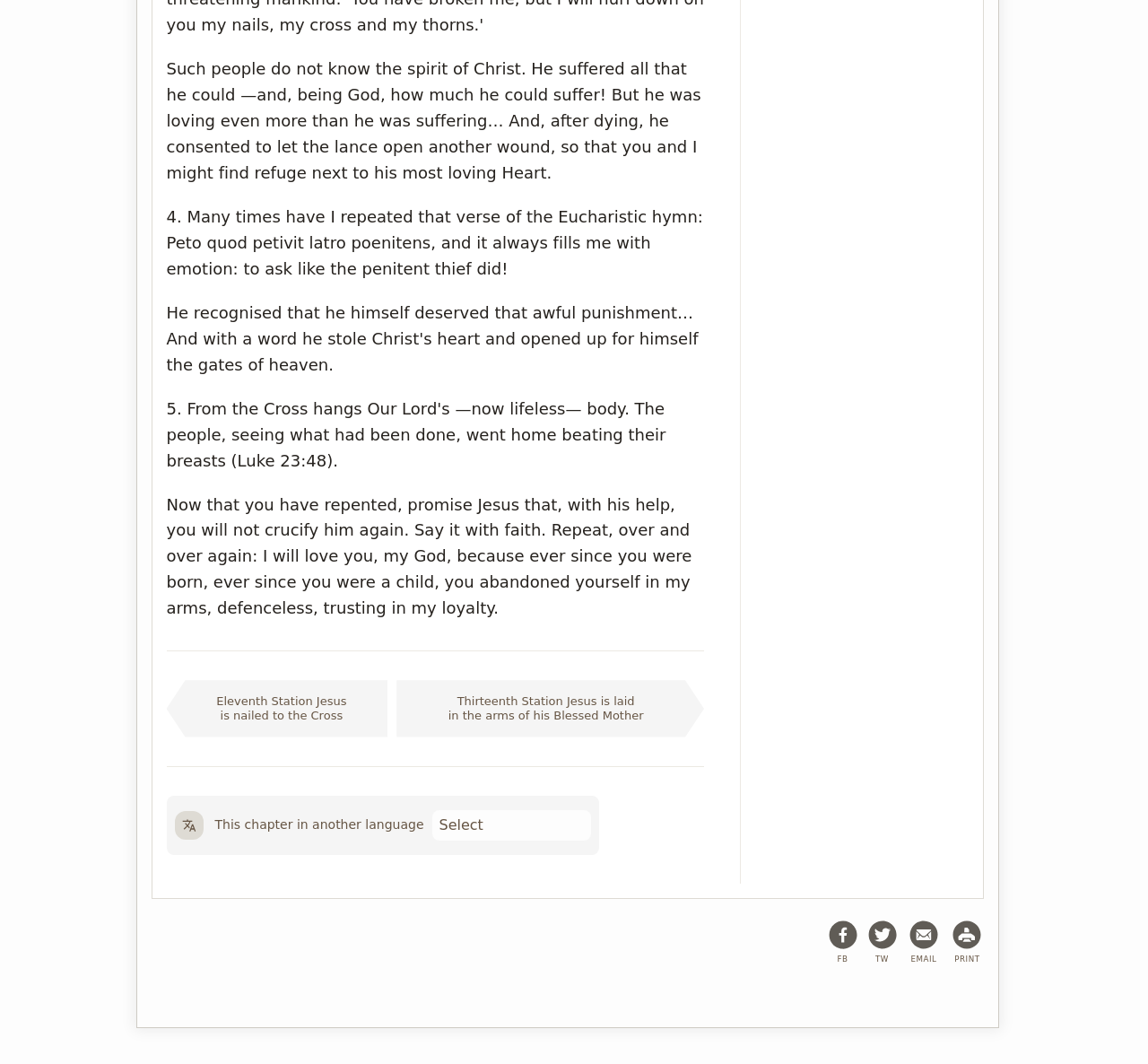Utilize the details in the image to thoroughly answer the following question: What is the name of the organization behind the webpage?

I found the name of the organization at the bottom of the webpage, which is 'escriva.org'. This suggests that the webpage is part of the escriva.org website.